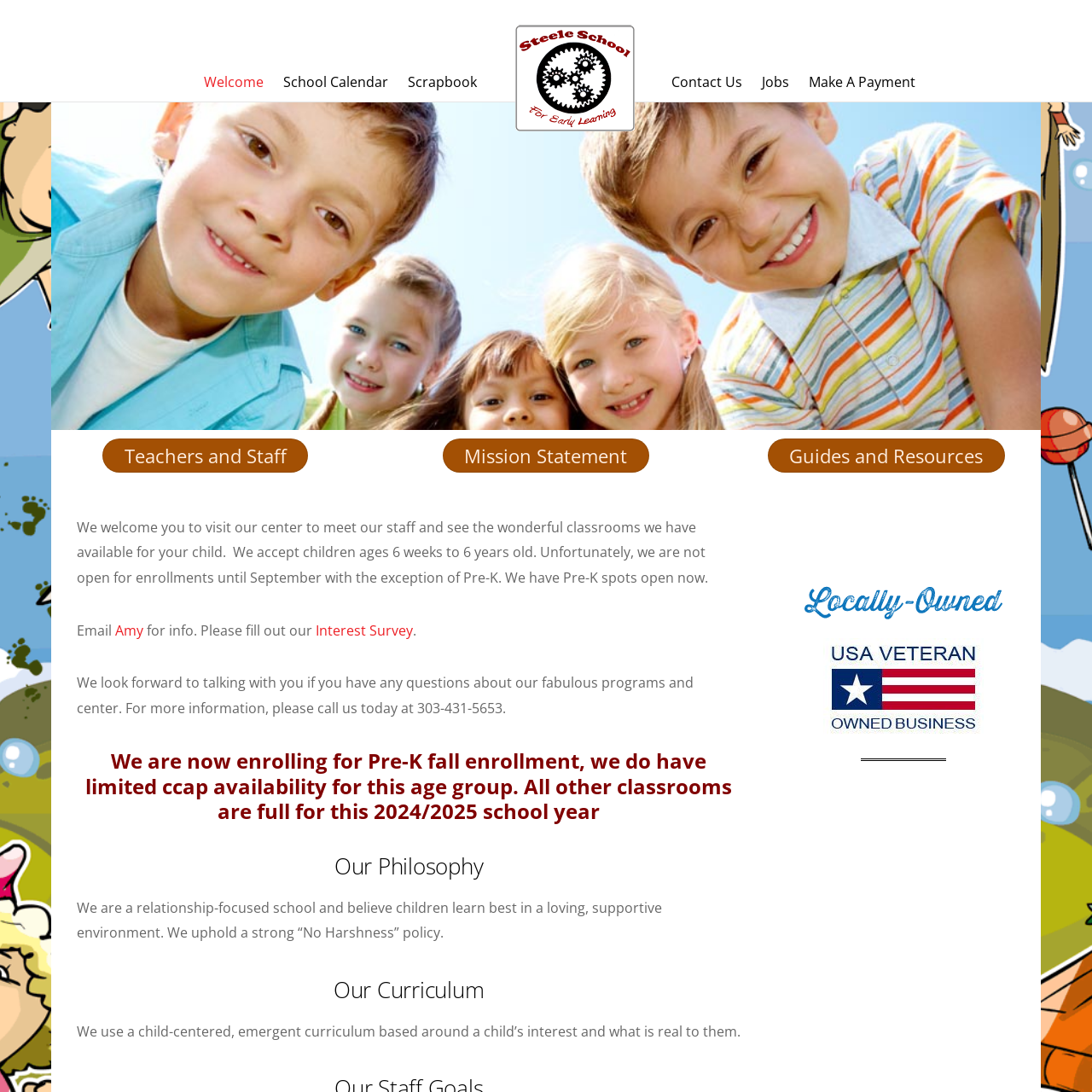Please provide a comprehensive caption for the image highlighted in the red box.

The image prominently features the title "The Best Preschool and Kindergarten for the Arvada / Wheat Ridge / Denver Metro Area," showcasing the institution's commitment to early childhood education. This visual representation likely serves as a welcoming element for prospective families, emphasizing the school's dedication to providing a nurturing environment for children. It is strategically placed at the top of the webpage, aligning with the overall theme of community engagement and educational excellence. The design may incorporate playful and inviting visuals that resonate with parents looking for the best start for their young ones, highlighting the institution's mission and philosophy in early childhood development.